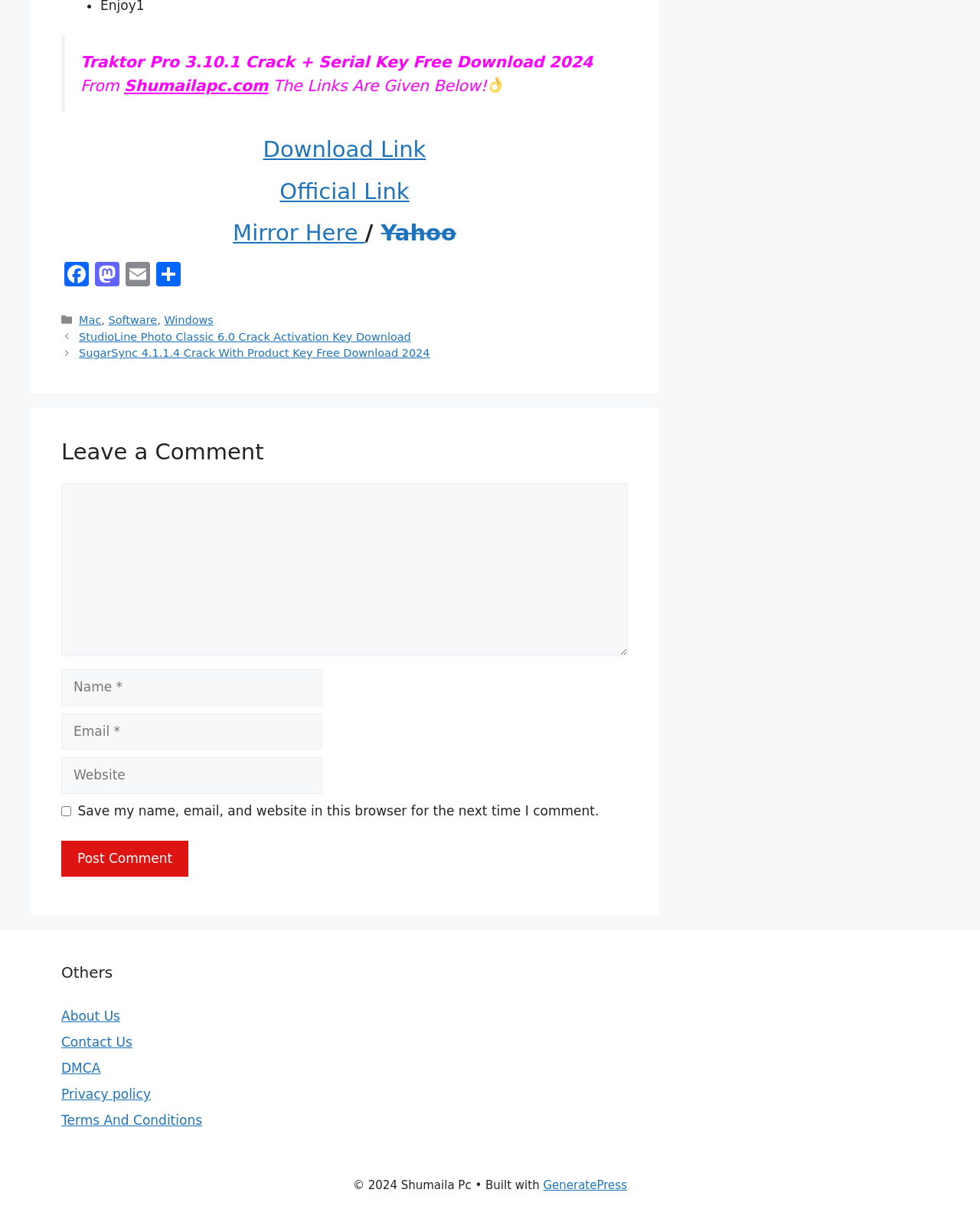Predict the bounding box of the UI element based on this description: "parent_node: Comment name="url" placeholder="Website"".

[0.062, 0.627, 0.329, 0.657]